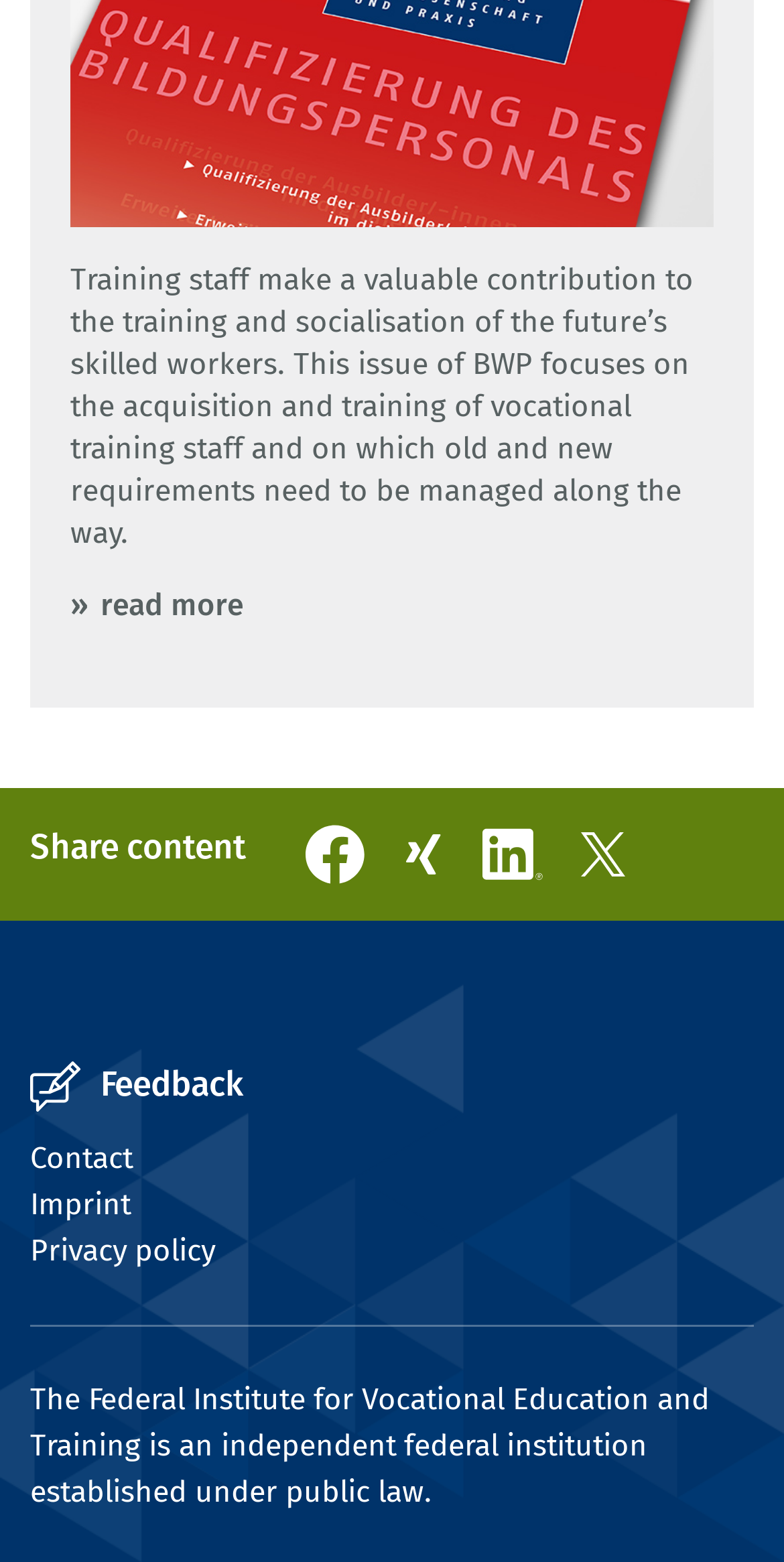Can you identify the bounding box coordinates of the clickable region needed to carry out this instruction: 'share content on social media'? The coordinates should be four float numbers within the range of 0 to 1, stated as [left, top, right, bottom].

[0.038, 0.53, 0.313, 0.569]